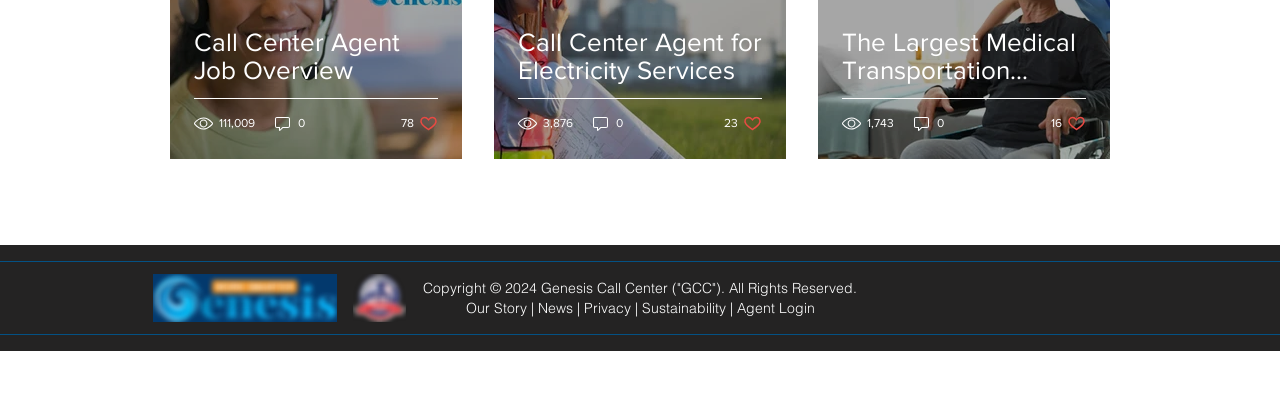Give a concise answer using one word or a phrase to the following question:
What is the type of business?

Veteran Owned Business